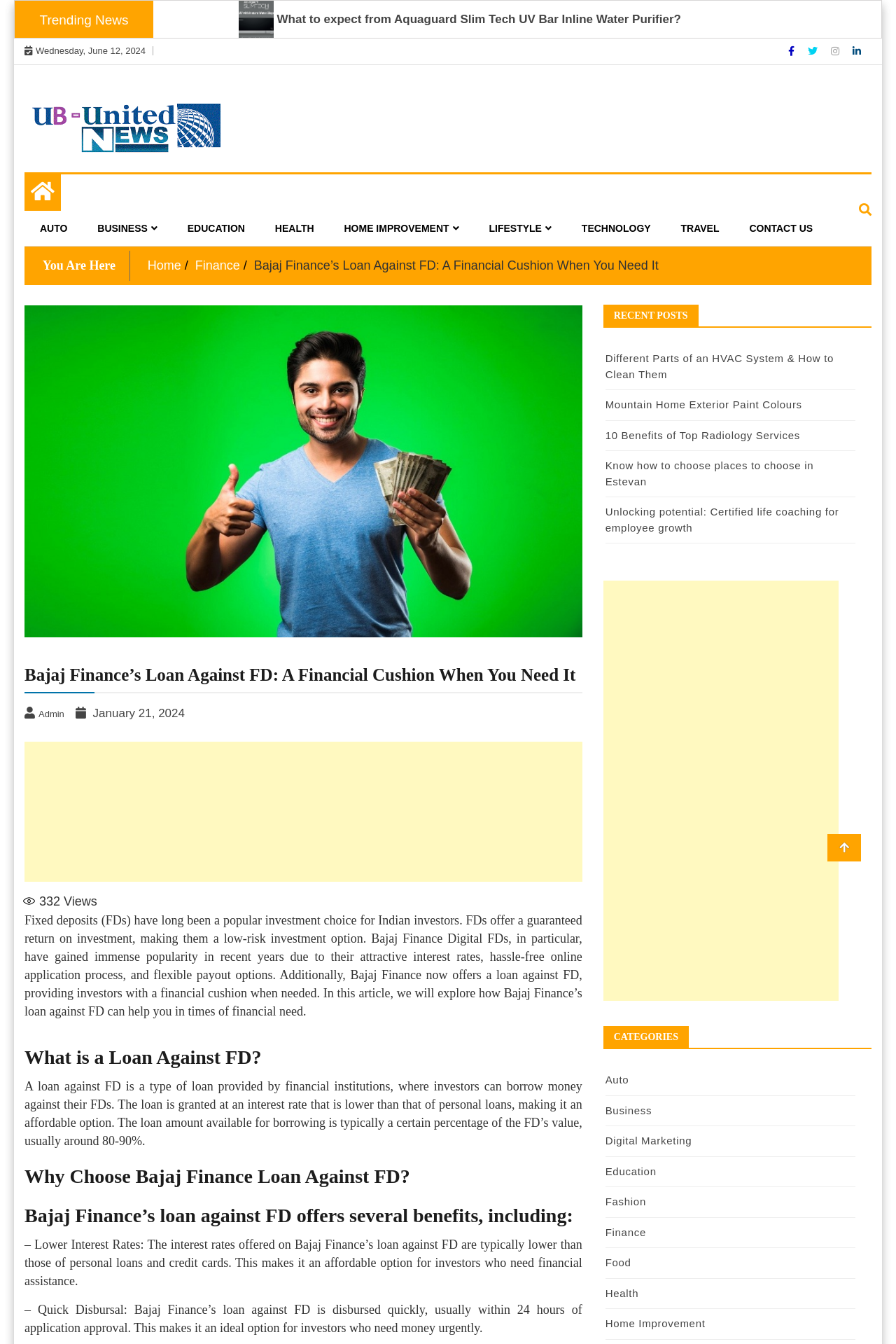Please identify the bounding box coordinates of the region to click in order to complete the given instruction: "Read 'What to expect from Aquaguard Slim Tech UV Bar Inline Water Purifier?'". The coordinates should be four float numbers between 0 and 1, i.e., [left, top, right, bottom].

[0.309, 0.009, 0.76, 0.019]